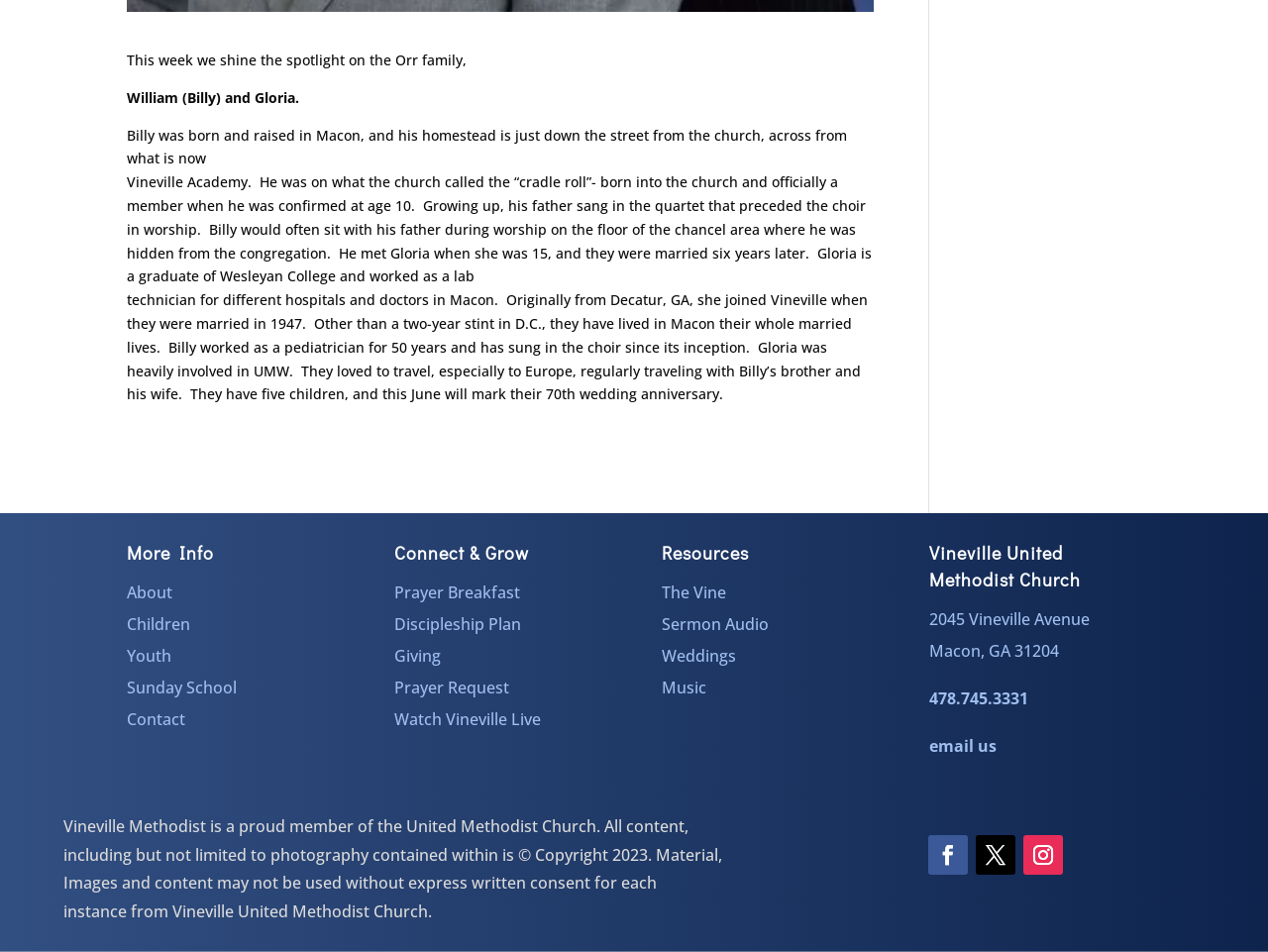Pinpoint the bounding box coordinates of the element to be clicked to execute the instruction: "Click on 'About'".

[0.1, 0.611, 0.136, 0.634]